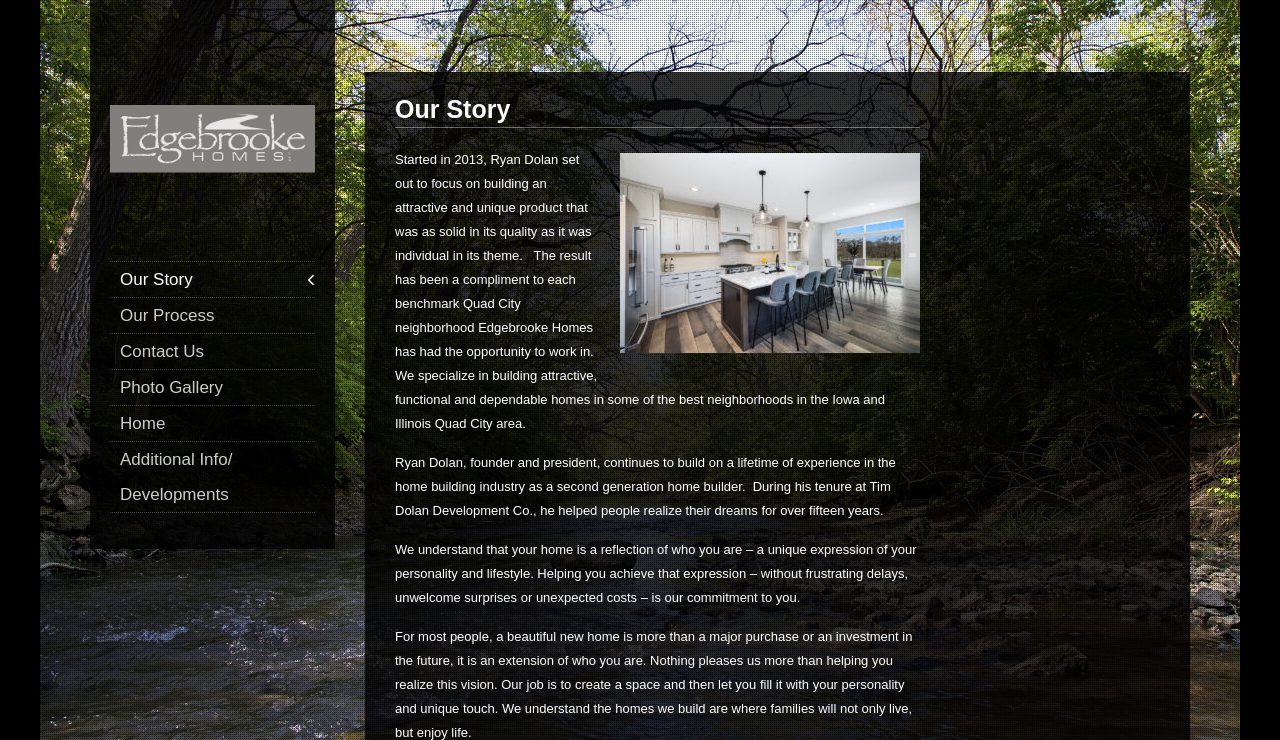Calculate the bounding box coordinates for the UI element based on the following description: "Home". Ensure the coordinates are four float numbers between 0 and 1, i.e., [left, top, right, bottom].

[0.086, 0.549, 0.246, 0.596]